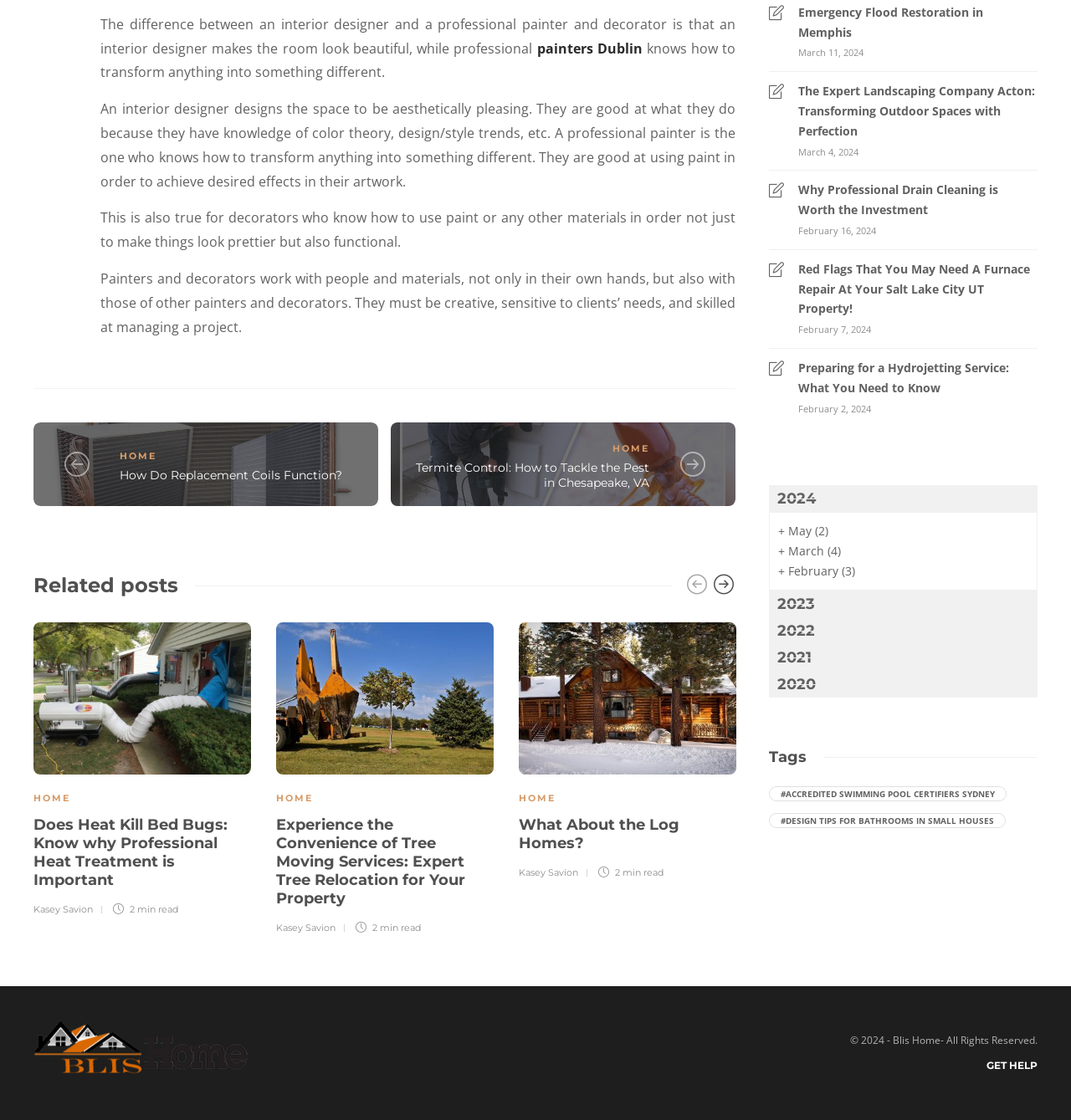Please determine the bounding box coordinates of the element's region to click for the following instruction: "Click on the 'HOME' link".

[0.112, 0.402, 0.146, 0.412]